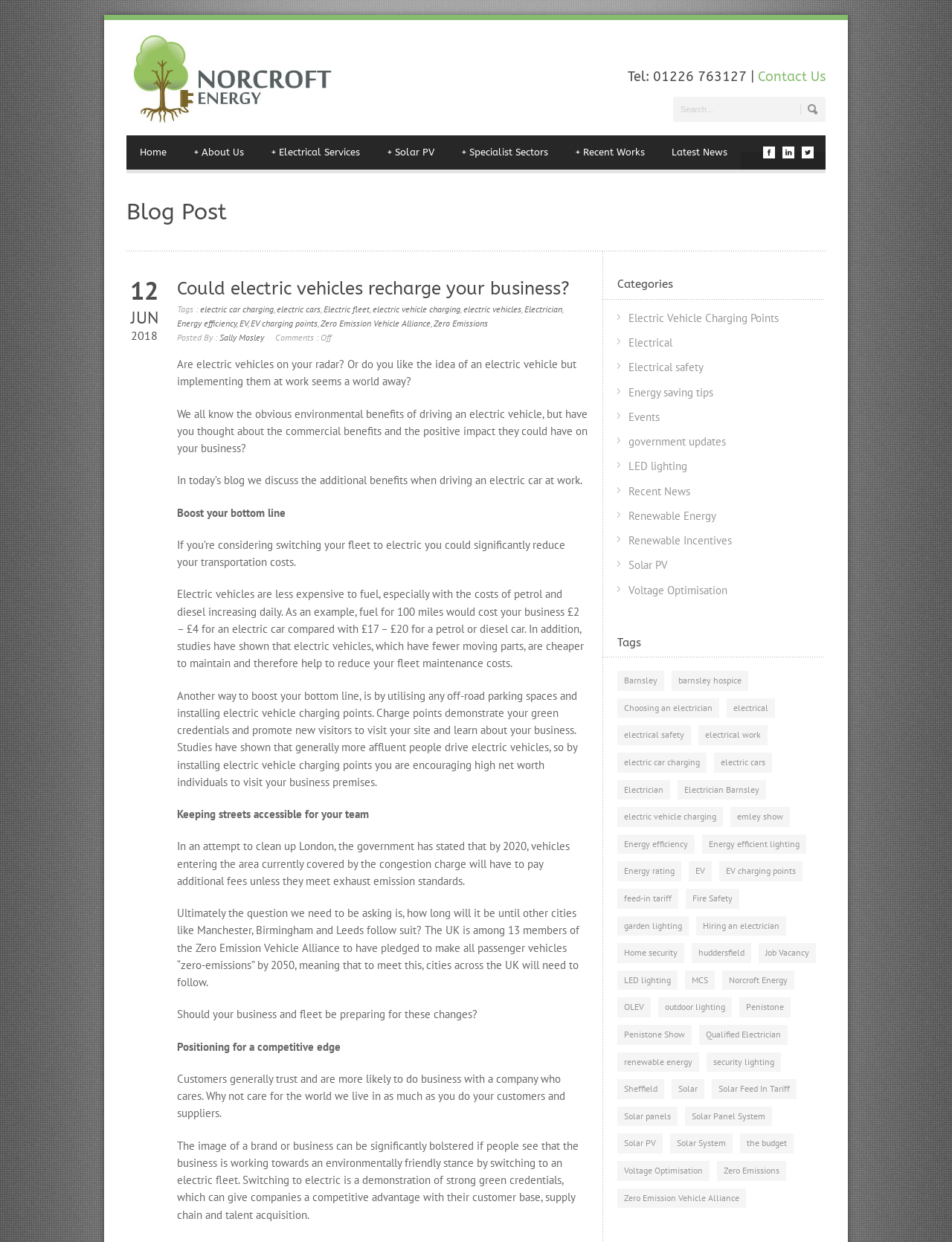Pinpoint the bounding box coordinates of the element that must be clicked to accomplish the following instruction: "Read the blog post". The coordinates should be in the format of four float numbers between 0 and 1, i.e., [left, top, right, bottom].

[0.186, 0.224, 0.617, 0.242]